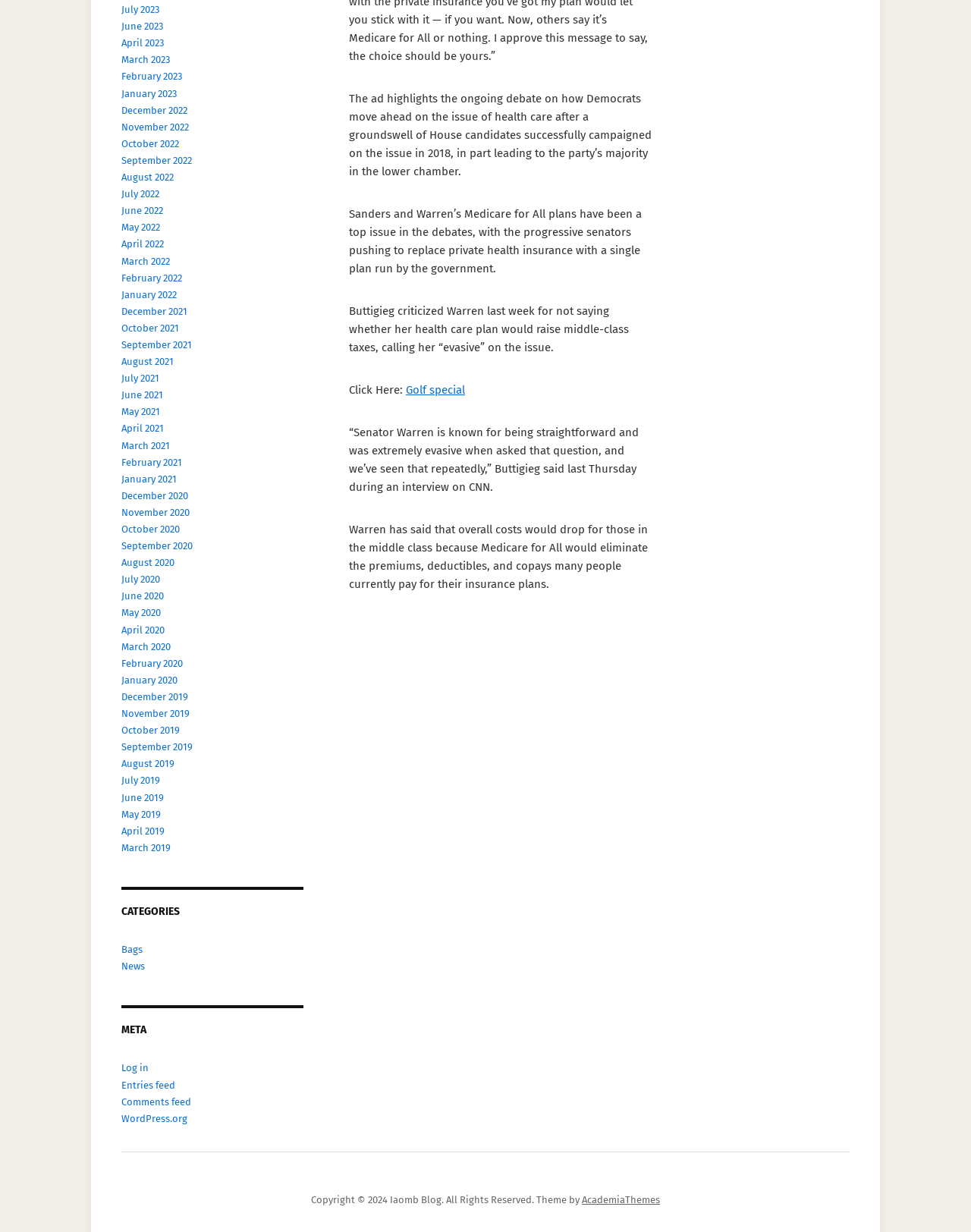What is the name of the plan proposed by Sanders and Warren?
Please use the visual content to give a single word or phrase answer.

Medicare for All